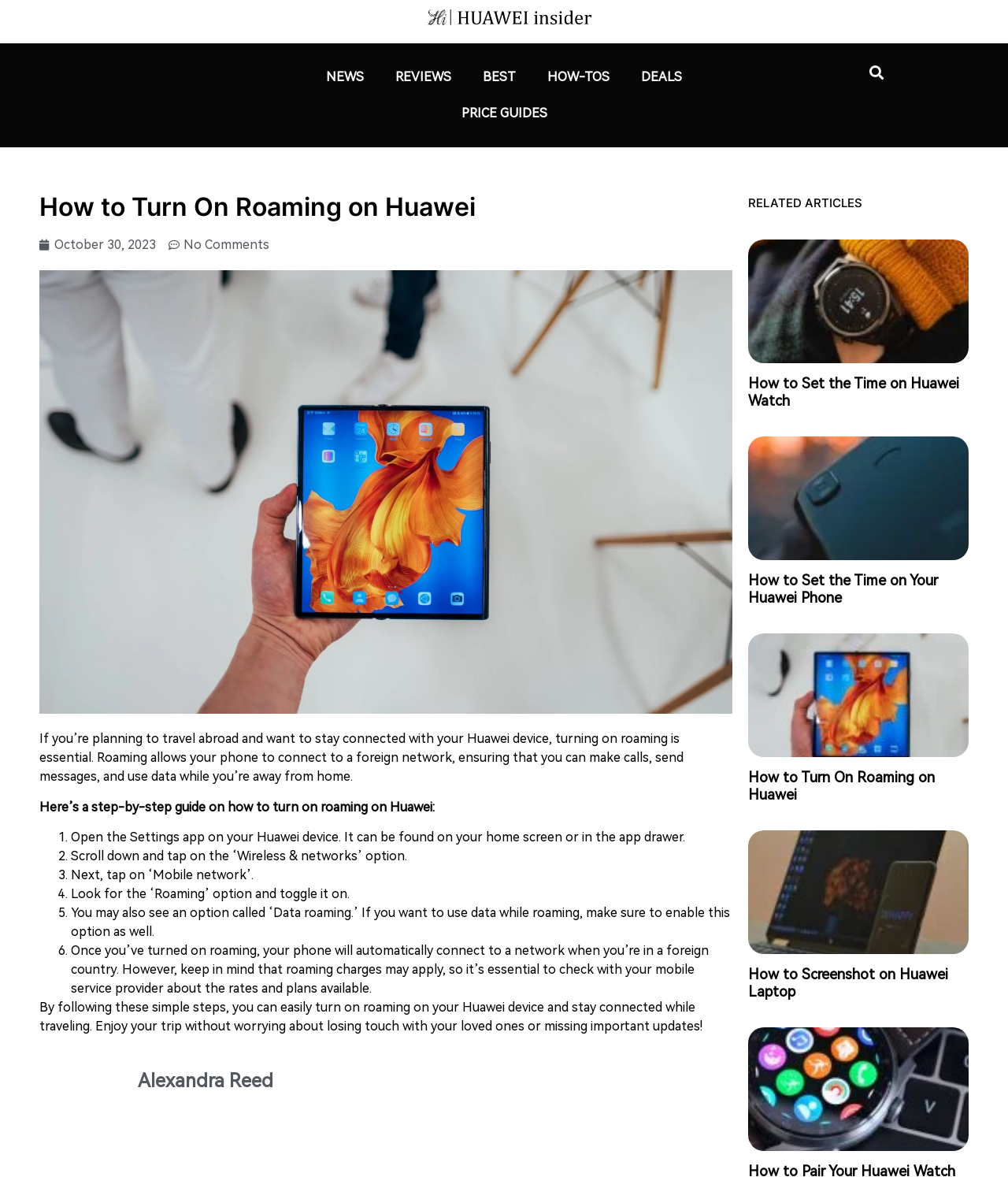Please determine the bounding box coordinates for the UI element described as: "October 30, 2023".

[0.039, 0.2, 0.155, 0.216]